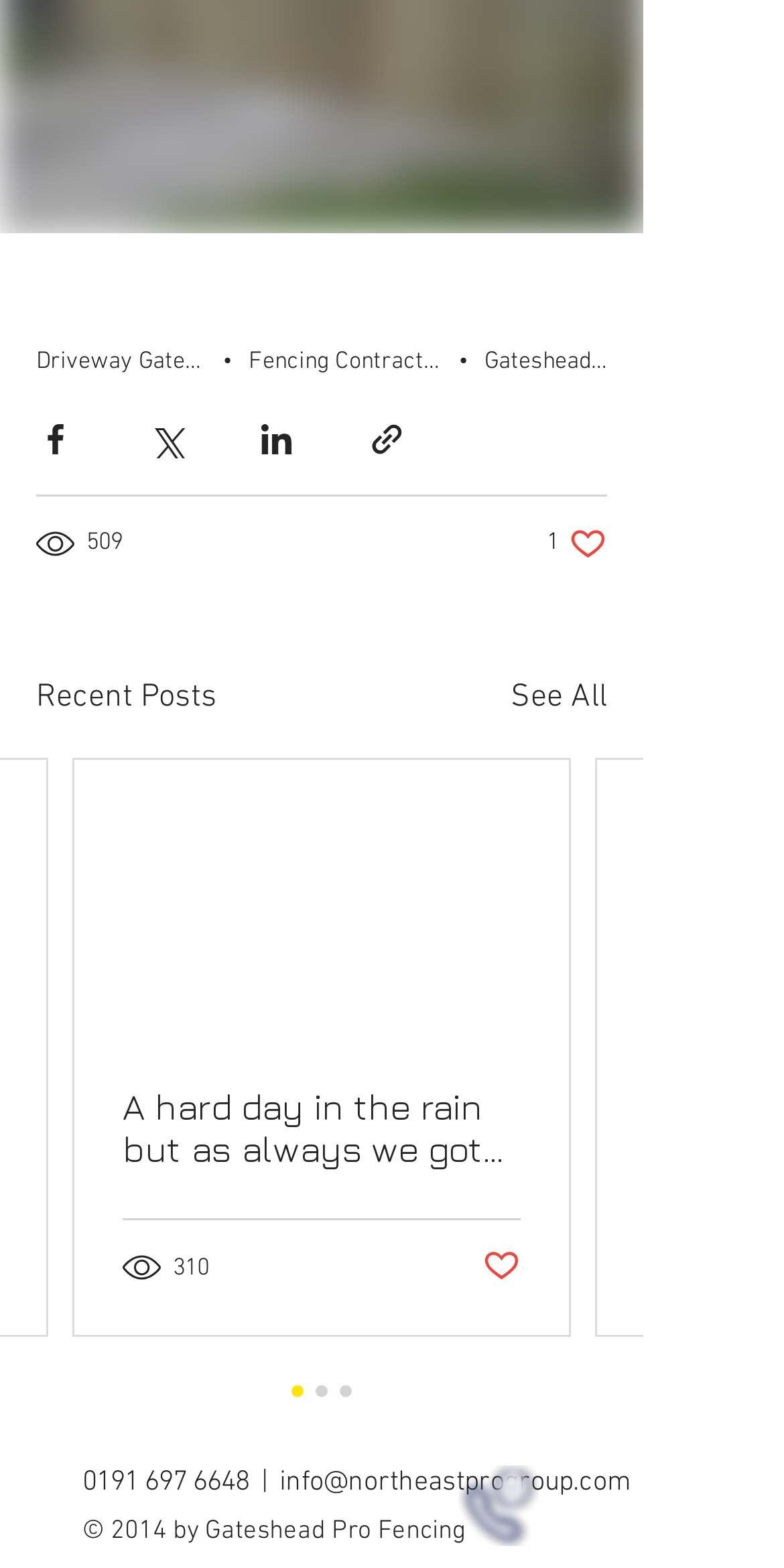Look at the image and write a detailed answer to the question: 
What is the purpose of the buttons above the 'Recent Posts' heading?

The buttons above the 'Recent Posts' heading, which include 'Share via Facebook', 'Share via Twitter', 'Share via LinkedIn', and 'Share via link', are likely used to share the post on various social media platforms.